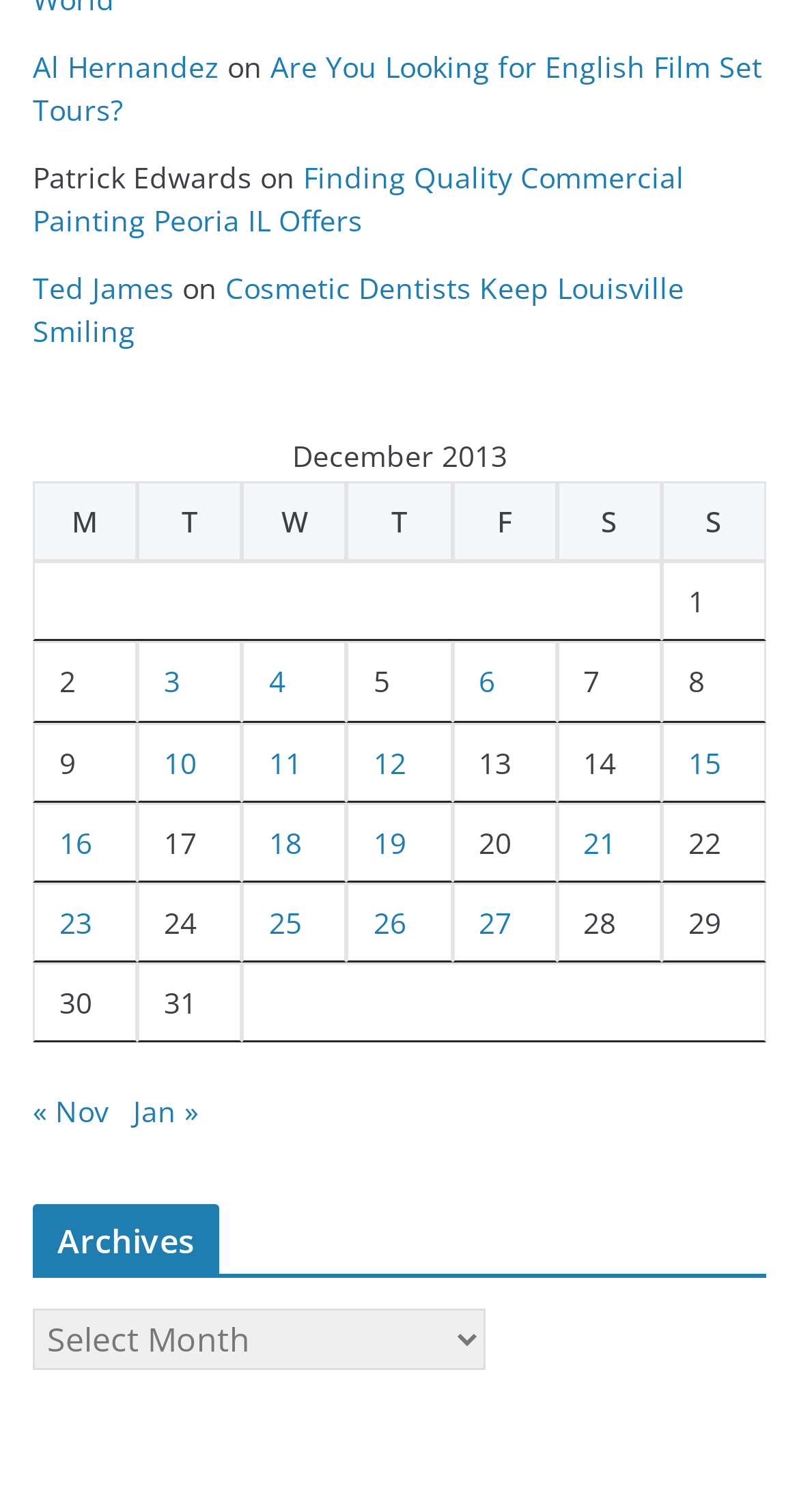Please locate the clickable area by providing the bounding box coordinates to follow this instruction: "Click on the article 'Frontex Director calls for “gender-sensitive…”'".

None